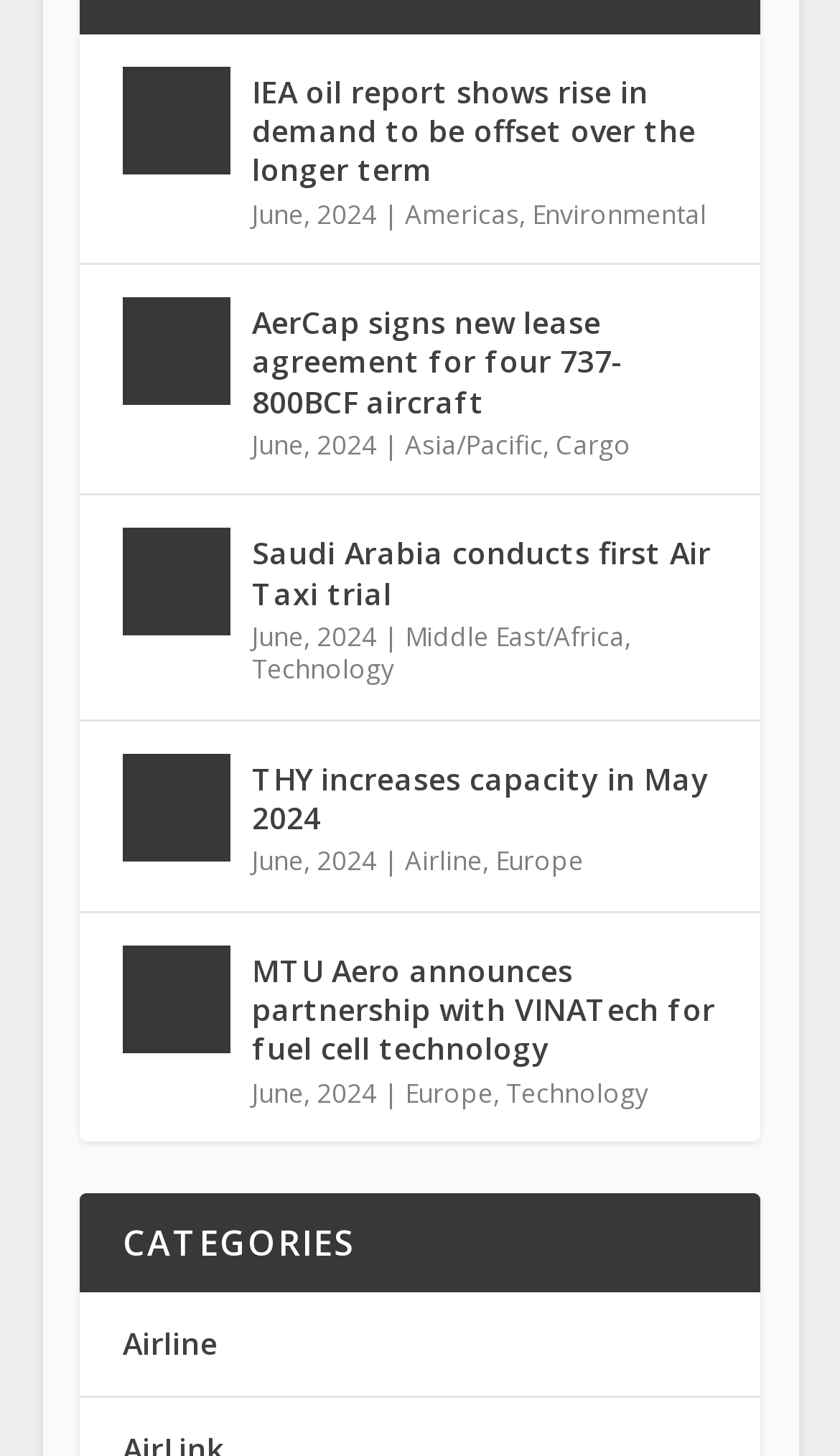Please locate the UI element described by "Middle East/Africa" and provide its bounding box coordinates.

[0.482, 0.424, 0.744, 0.449]